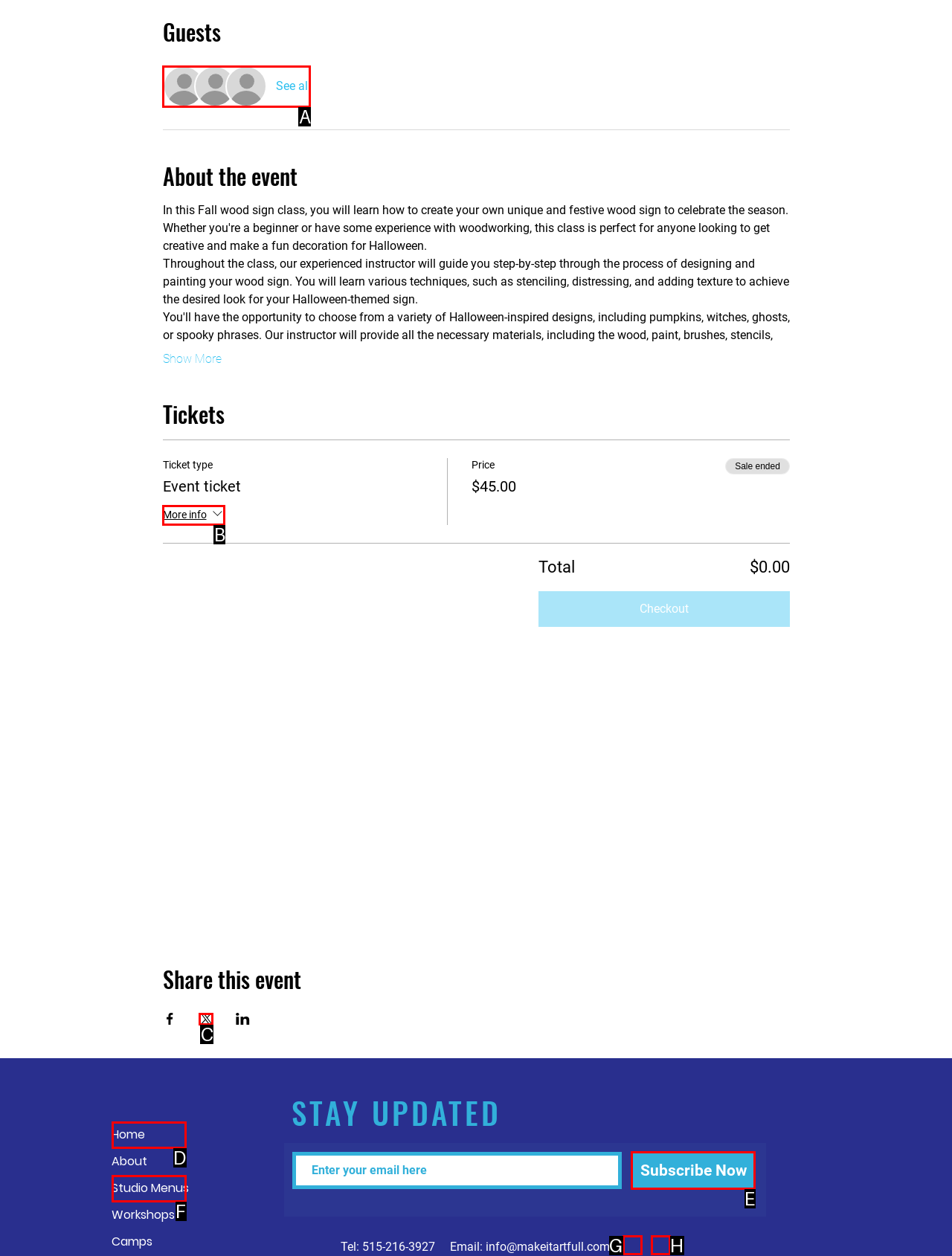Pick the option that should be clicked to perform the following task: Click Subscribe Now
Answer with the letter of the selected option from the available choices.

E